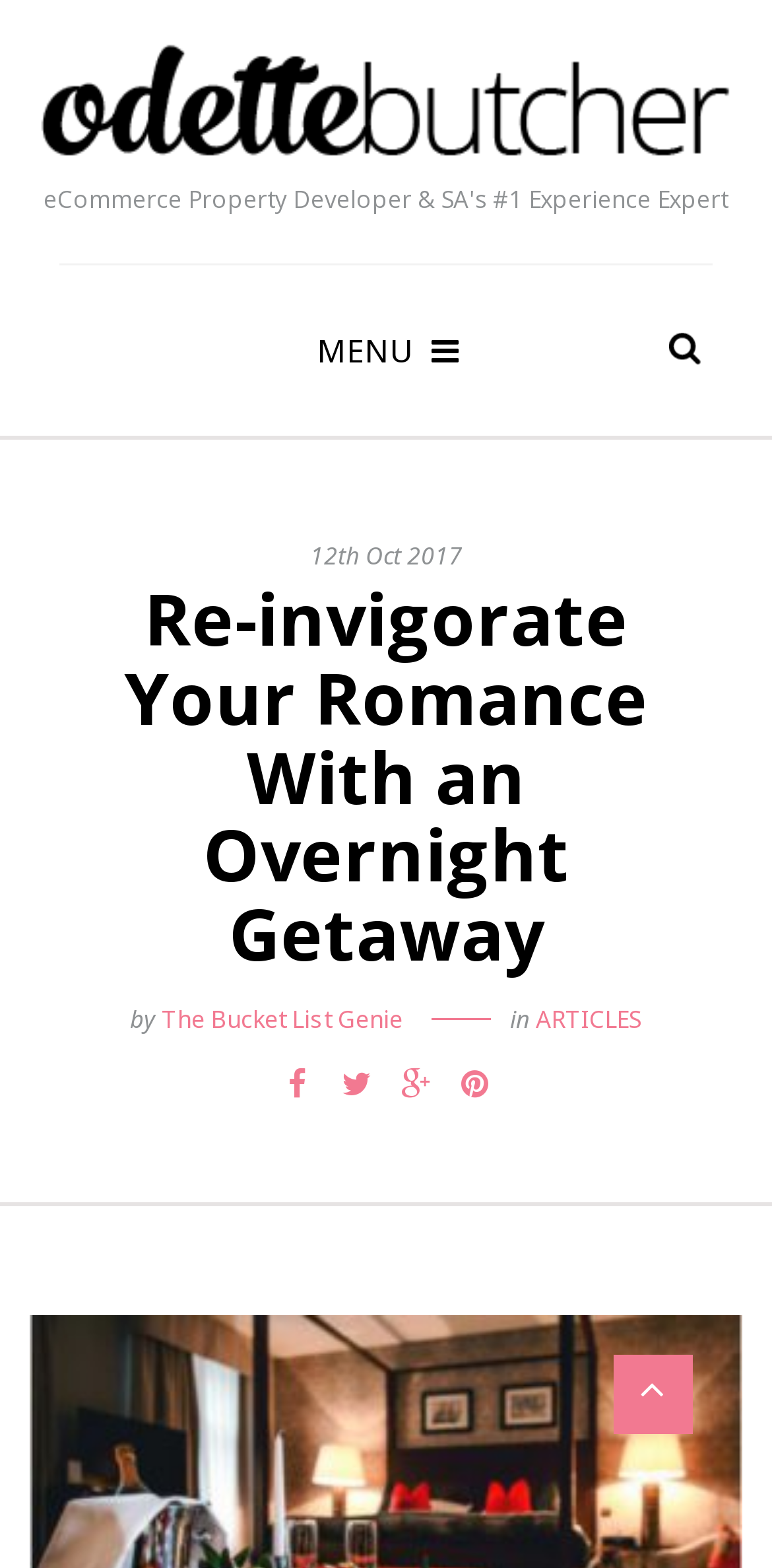Describe every aspect of the webpage in a detailed manner.

The webpage appears to be a blog post or article about reinvigorating romance with an overnight getaway. The title "Re-invigorate Your Romance With an Overnight Getaway" is prominently displayed at the top of the page, with the author's name "odette butcher" written in smaller text below it, accompanied by a small image of the author.

To the top right of the title, there is a menu link labeled "MENU". Below the title, there is a date "12th Oct 2017" indicating when the article was published. The main content of the article is not explicitly described in the accessibility tree, but it likely follows the title and date.

On the right side of the page, there are several social media links, represented by icons, including Facebook, Twitter, Instagram, and Pinterest. These links are positioned near the middle of the page.

At the bottom of the page, there is a section with links to related articles or categories, including "The Bucket List Genie" and "ARTICLES". There is also a link to the author's profile or website.

Finally, at the very bottom of the page, there is a single social media link, represented by a Facebook icon.